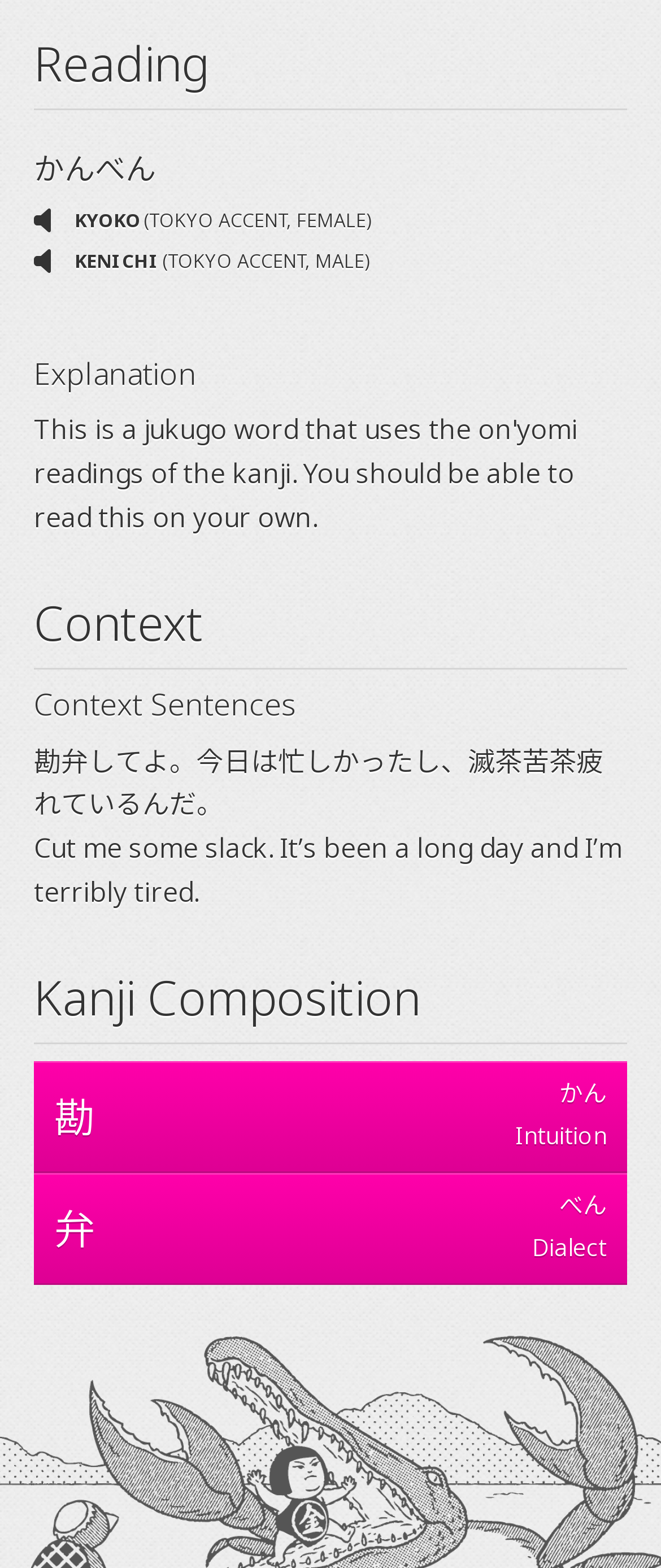Extract the bounding box coordinates of the UI element described: "勘 かん Intuition". Provide the coordinates in the format [left, top, right, bottom] with values ranging from 0 to 1.

[0.051, 0.677, 0.949, 0.748]